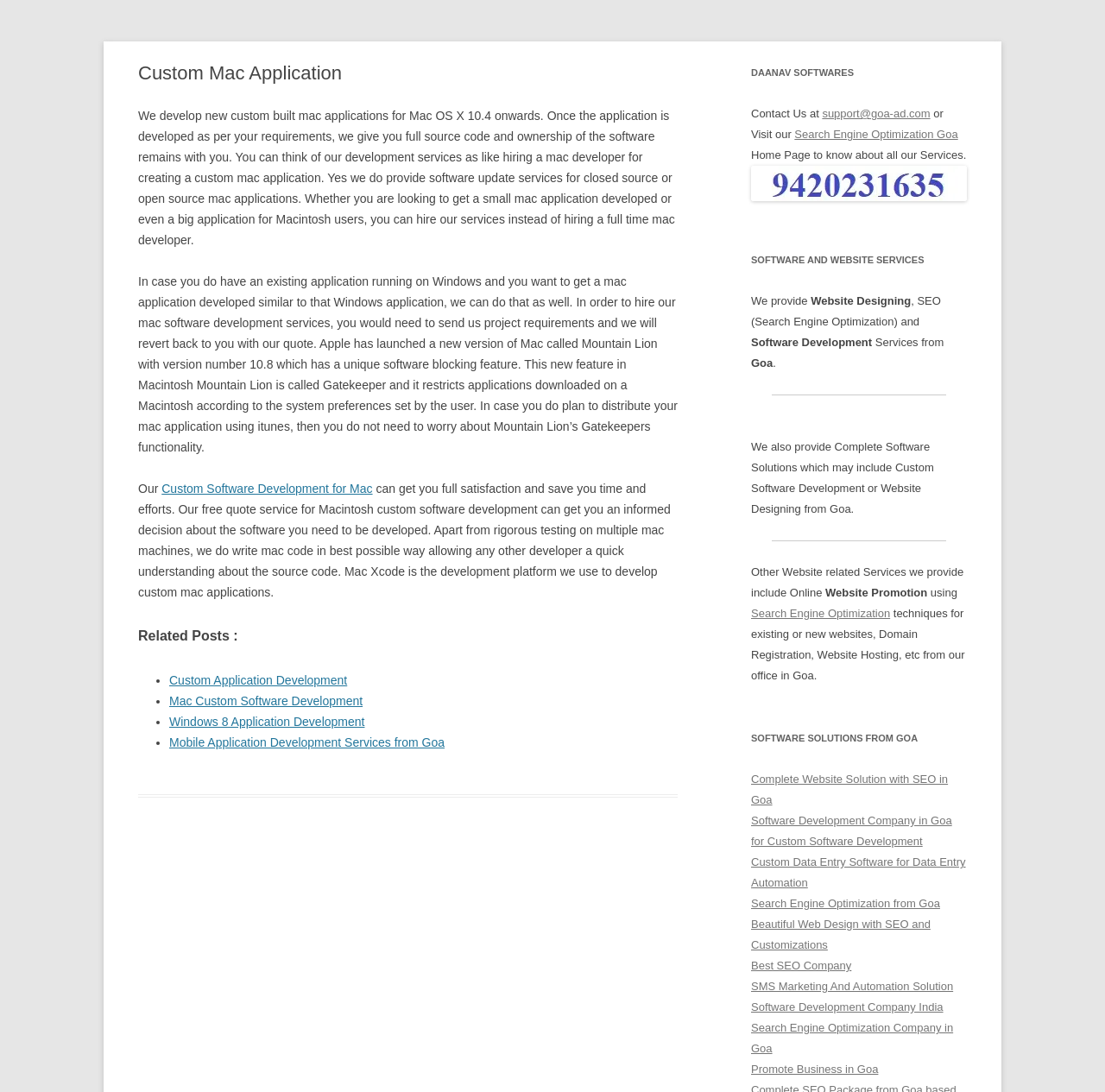Locate the bounding box coordinates of the element that needs to be clicked to carry out the instruction: "Click on the 'About us' link". The coordinates should be given as four float numbers ranging from 0 to 1, i.e., [left, top, right, bottom].

None